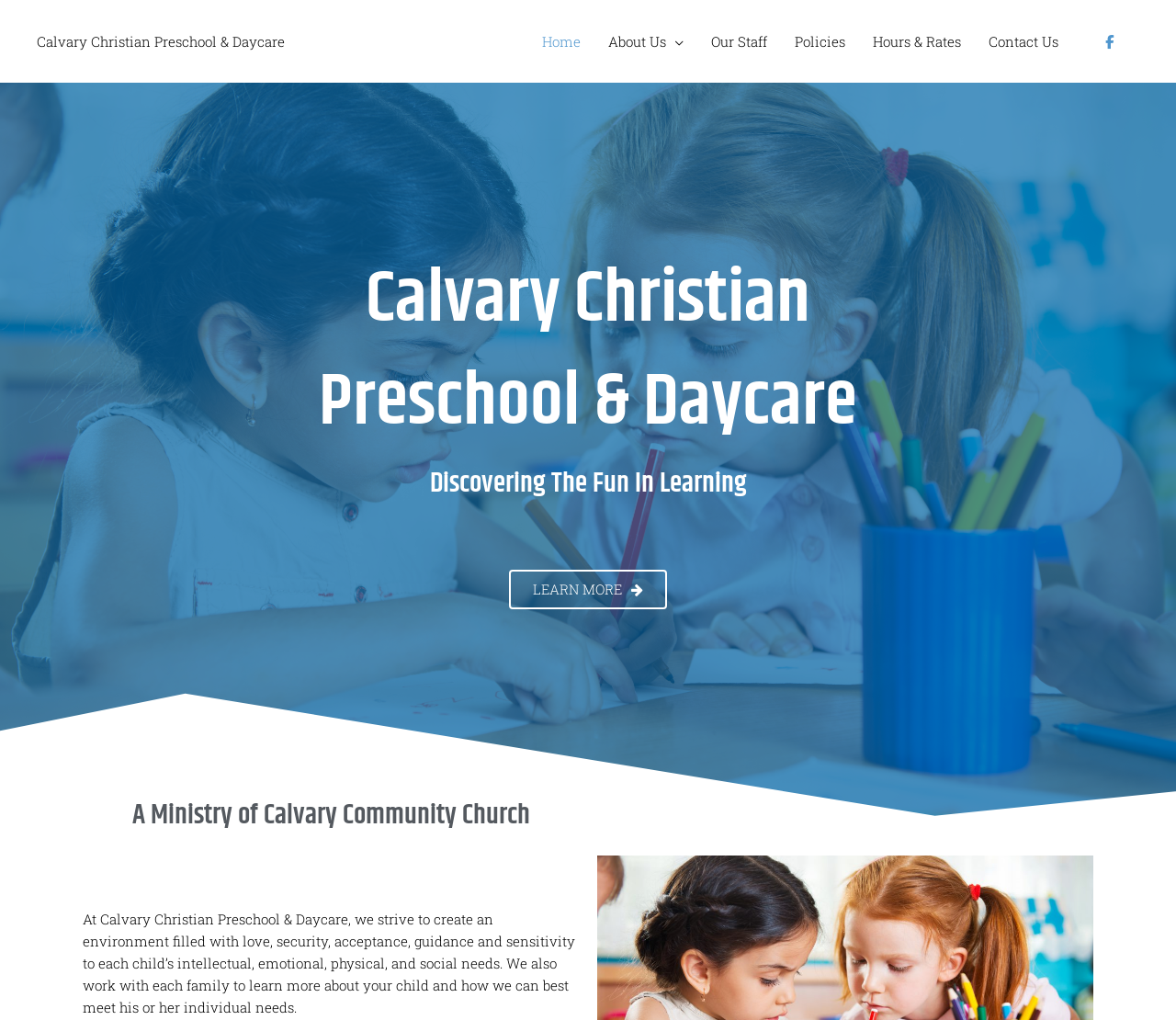Answer the question briefly using a single word or phrase: 
What can I do to learn more about the preschool?

Click the LEARN MORE link